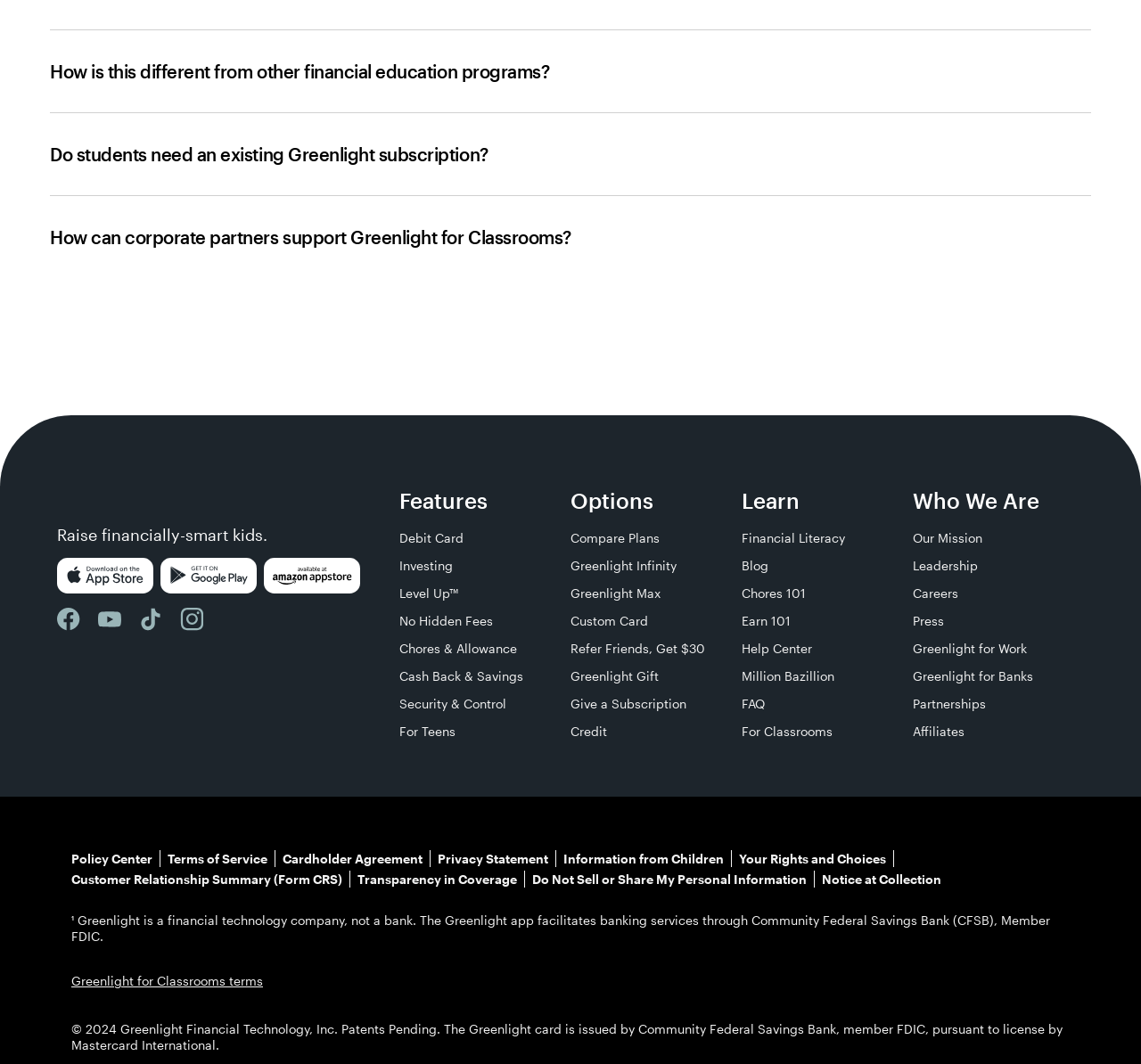Please locate the bounding box coordinates of the region I need to click to follow this instruction: "Learn more about financial literacy".

[0.65, 0.499, 0.741, 0.513]